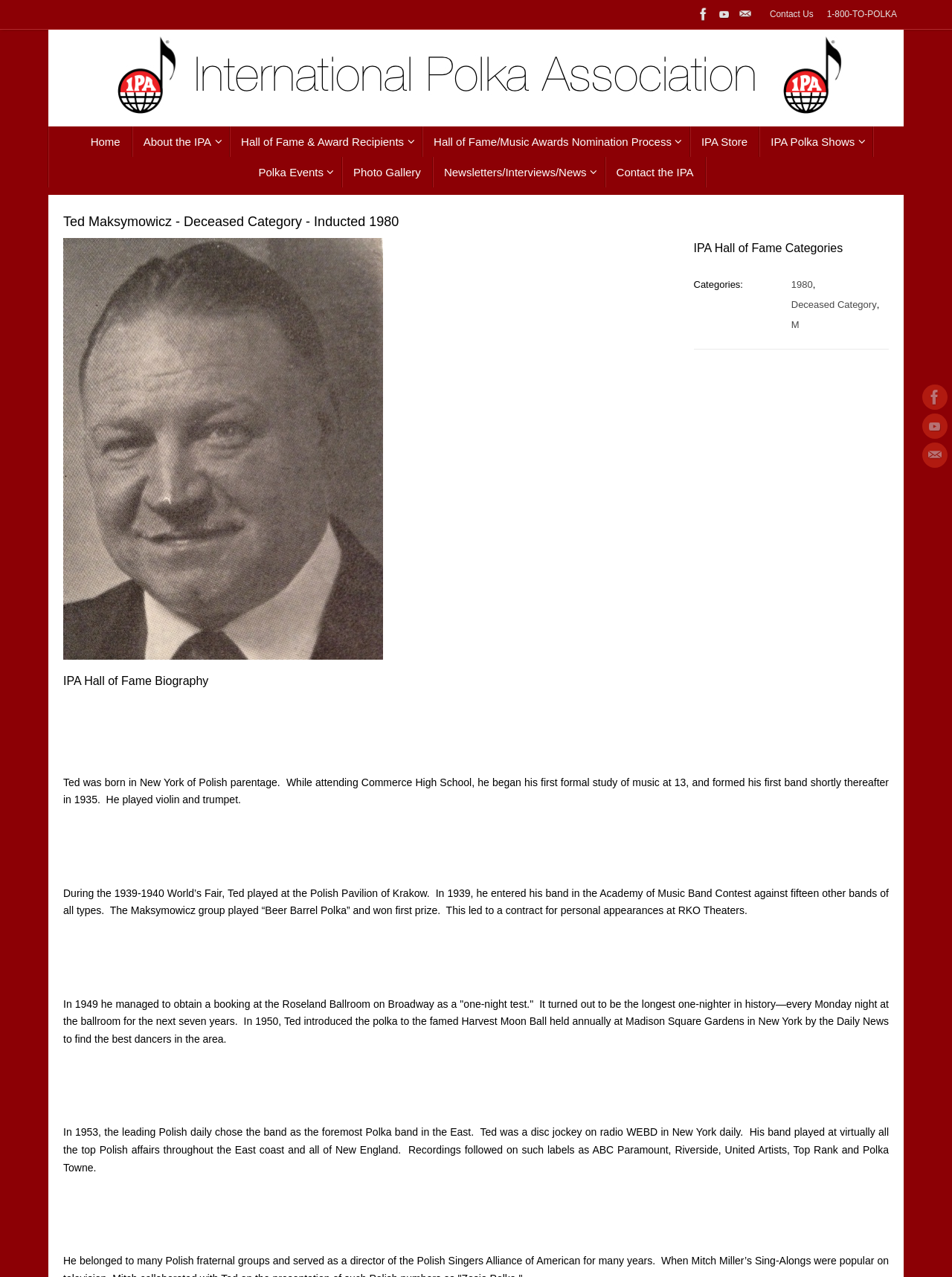Locate the bounding box coordinates of the clickable element to fulfill the following instruction: "View IPA Hall of Fame Categories". Provide the coordinates as four float numbers between 0 and 1 in the format [left, top, right, bottom].

[0.729, 0.186, 0.934, 0.202]